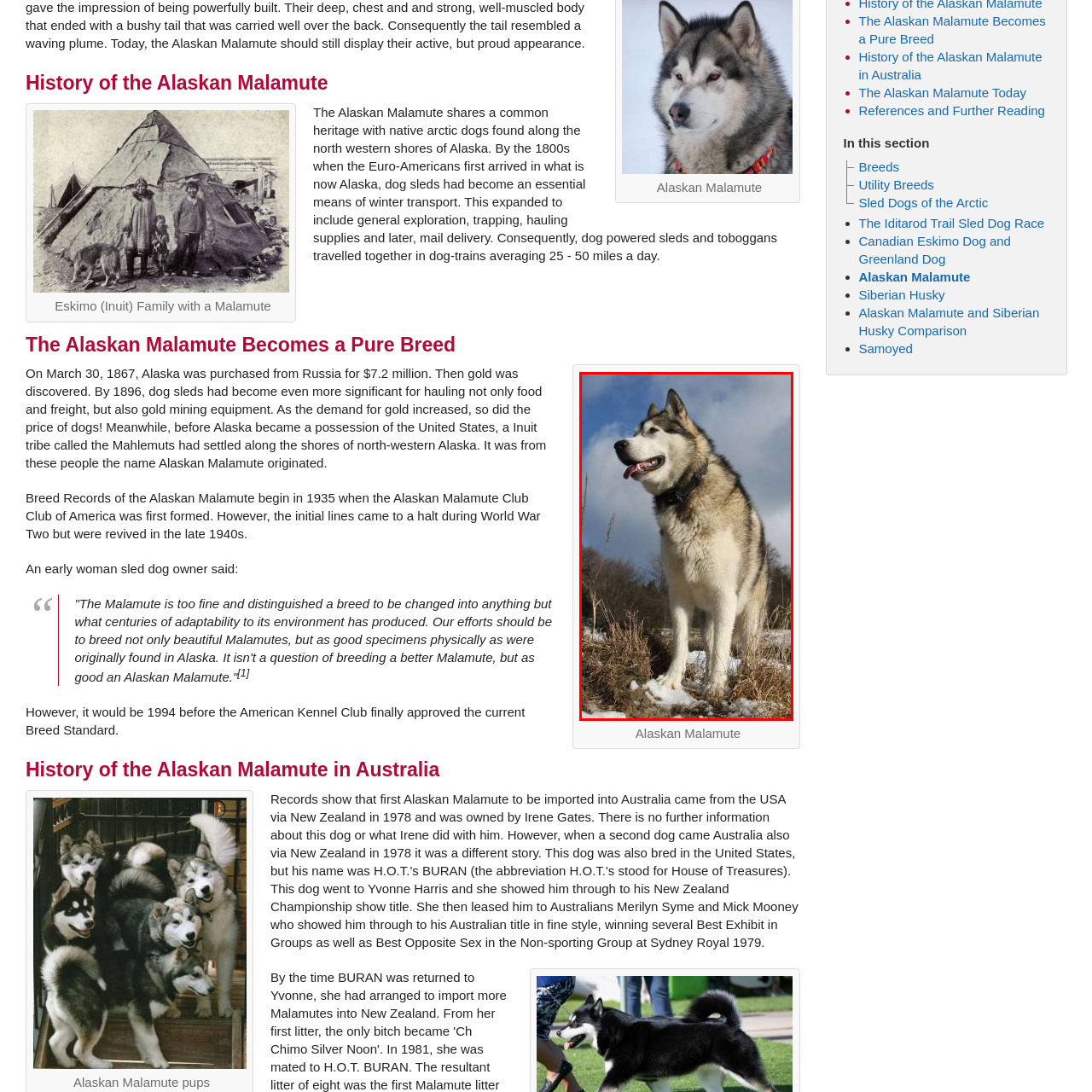Look closely at the zone within the orange frame and give a detailed answer to the following question, grounding your response on the visual details: 
What is the dog's expression?

The caption states that the dog's 'piercing eyes and keen expression reflect both intelligence and warmth', suggesting that the dog's expression is a combination of intelligence and warmth.